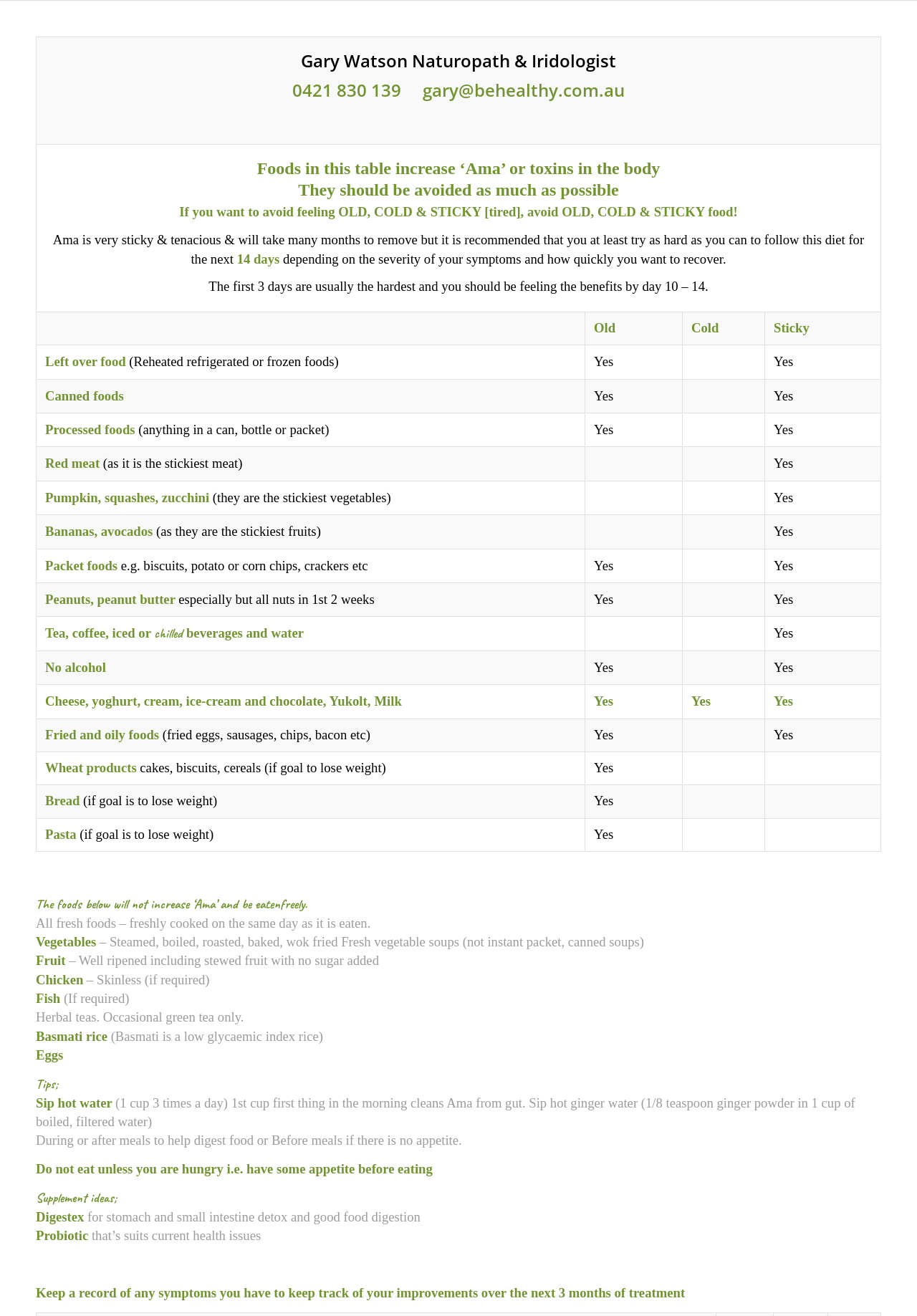Please provide a detailed answer to the question below based on the screenshot: 
How long should one try to follow this diet?

The answer can be found in the second gridcell of the table, which contains the text '...it is recommended that you at least try as hard as you can to follow this diet for the next 14 days...'.